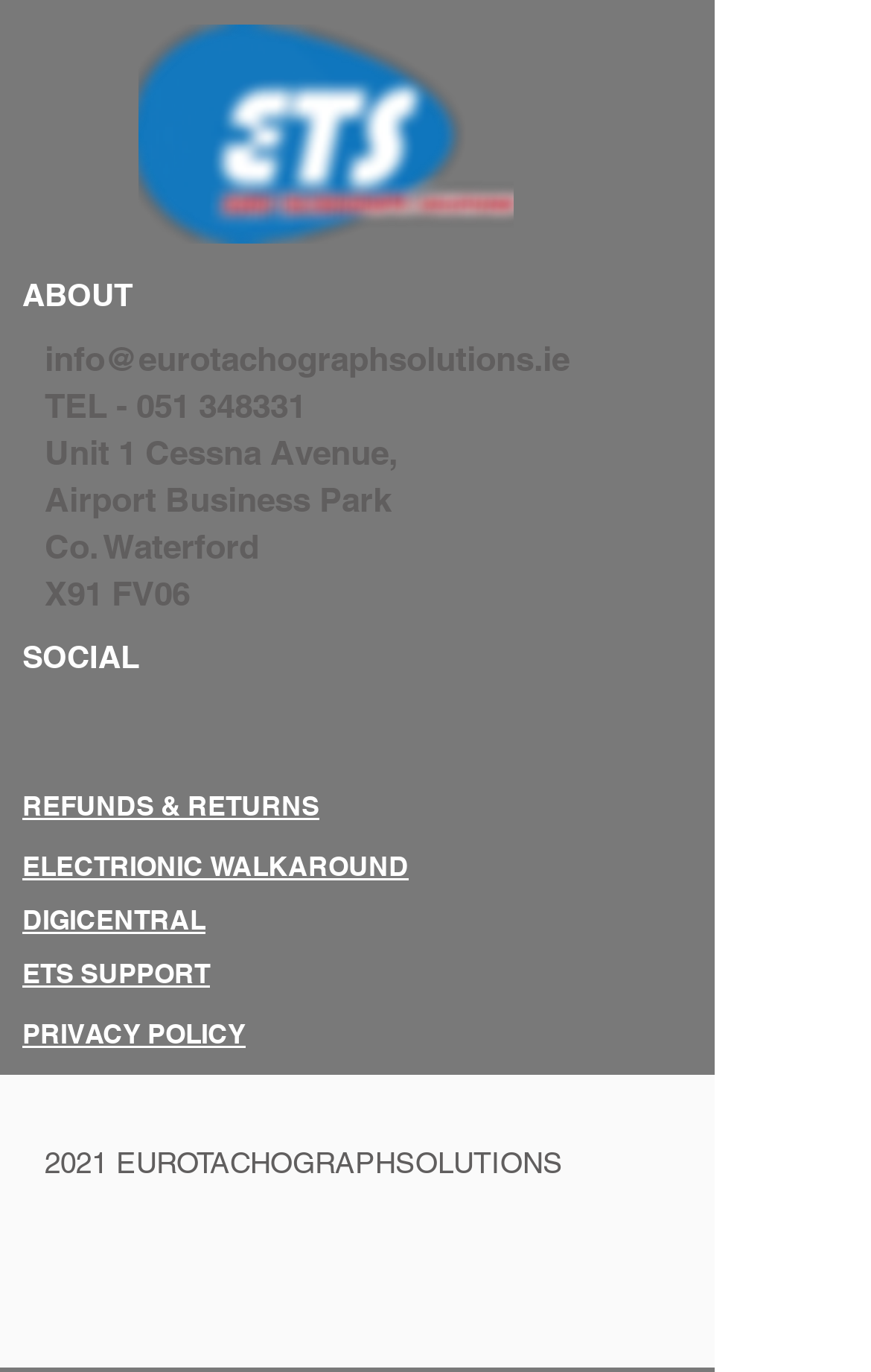Observe the image and answer the following question in detail: What is the company name?

The company name is obtained from the logo at the top left corner of the webpage, which is an image with the text 'Euro Tachograph Solutions Logo'.